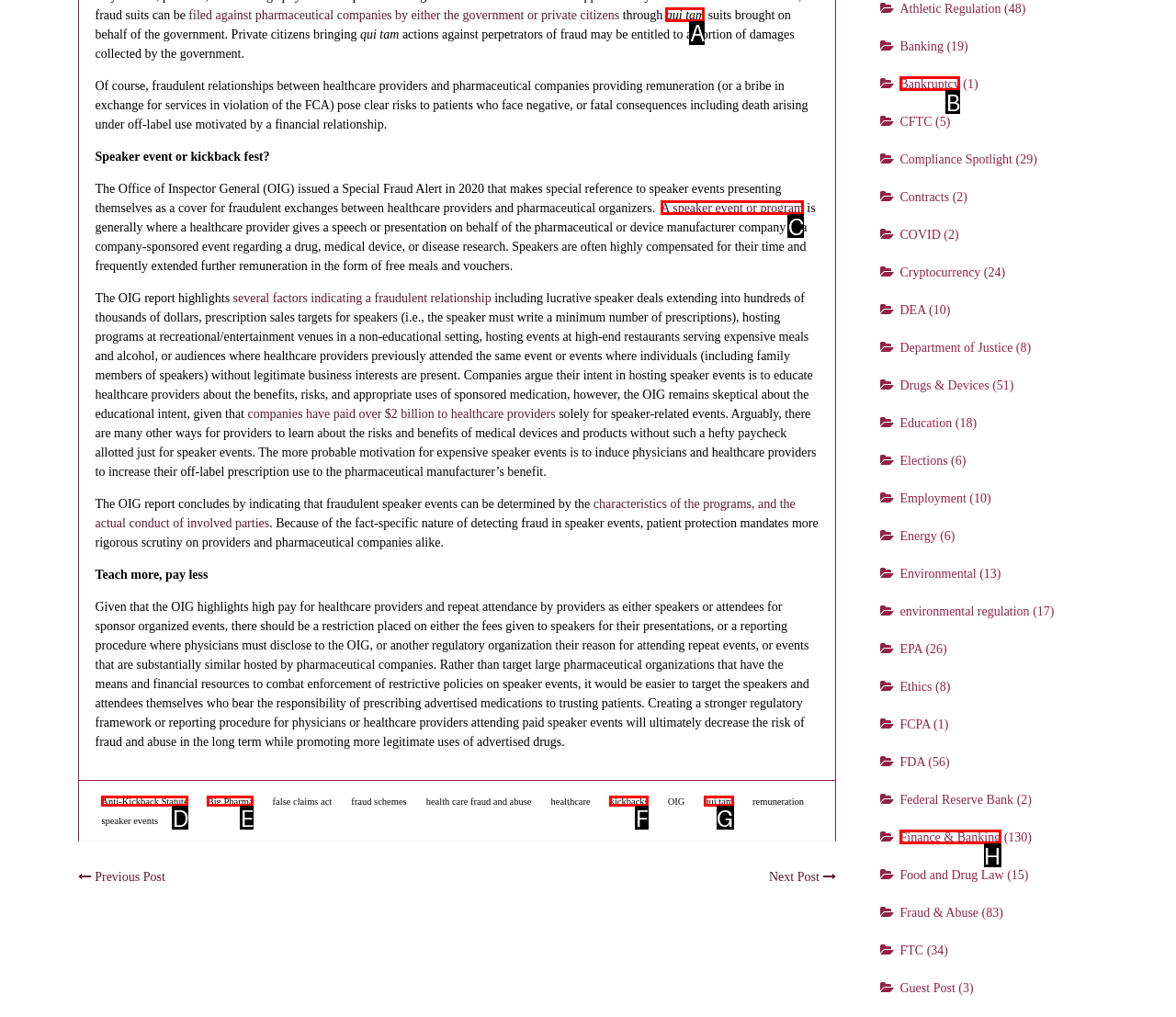Which UI element should be clicked to perform the following task: Read the article about qui tam suits? Answer with the corresponding letter from the choices.

A